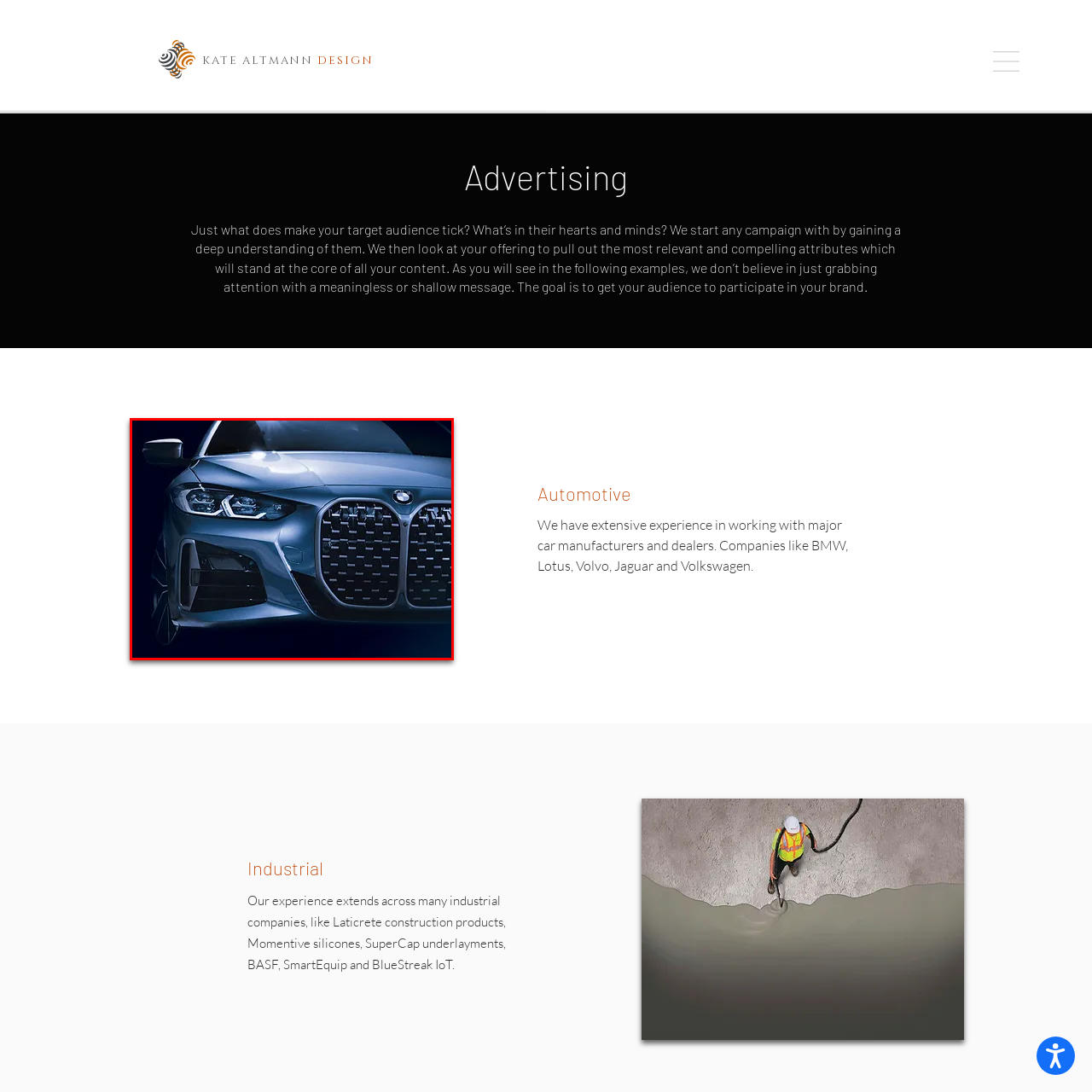Focus on the highlighted area in red, Who designed the marketing campaign? Answer using a single word or phrase.

Kate Altmann Design